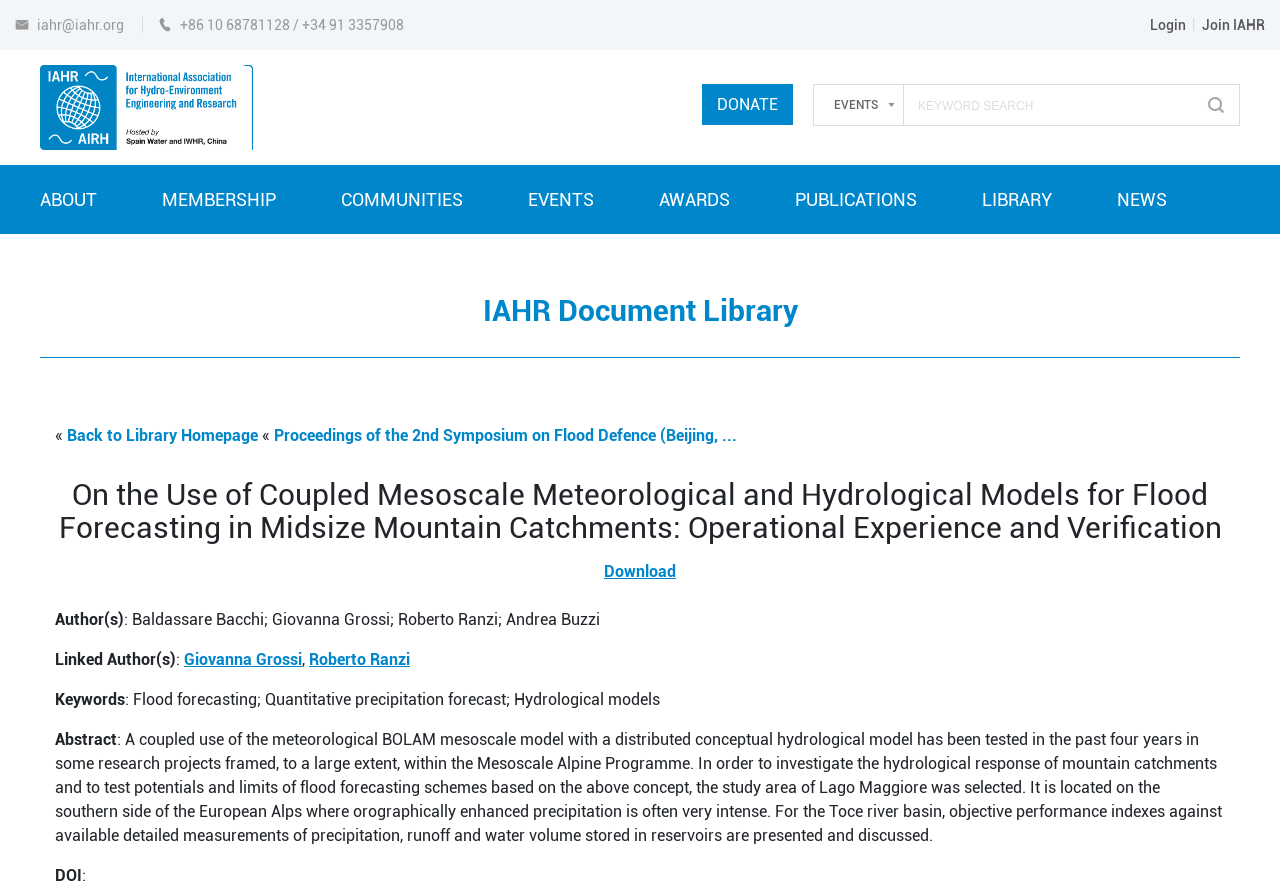Please provide a comprehensive response to the question below by analyzing the image: 
What is the purpose of the research project?

I found the purpose of the research project by reading the abstract of the document, which is located at the bottom of the webpage and has a bounding box coordinate of [0.043, 0.827, 0.955, 0.957]. The abstract mentions that the purpose of the project is to investigate the hydrological response of mountain catchments and to test potentials and limits of flood forecasting schemes.